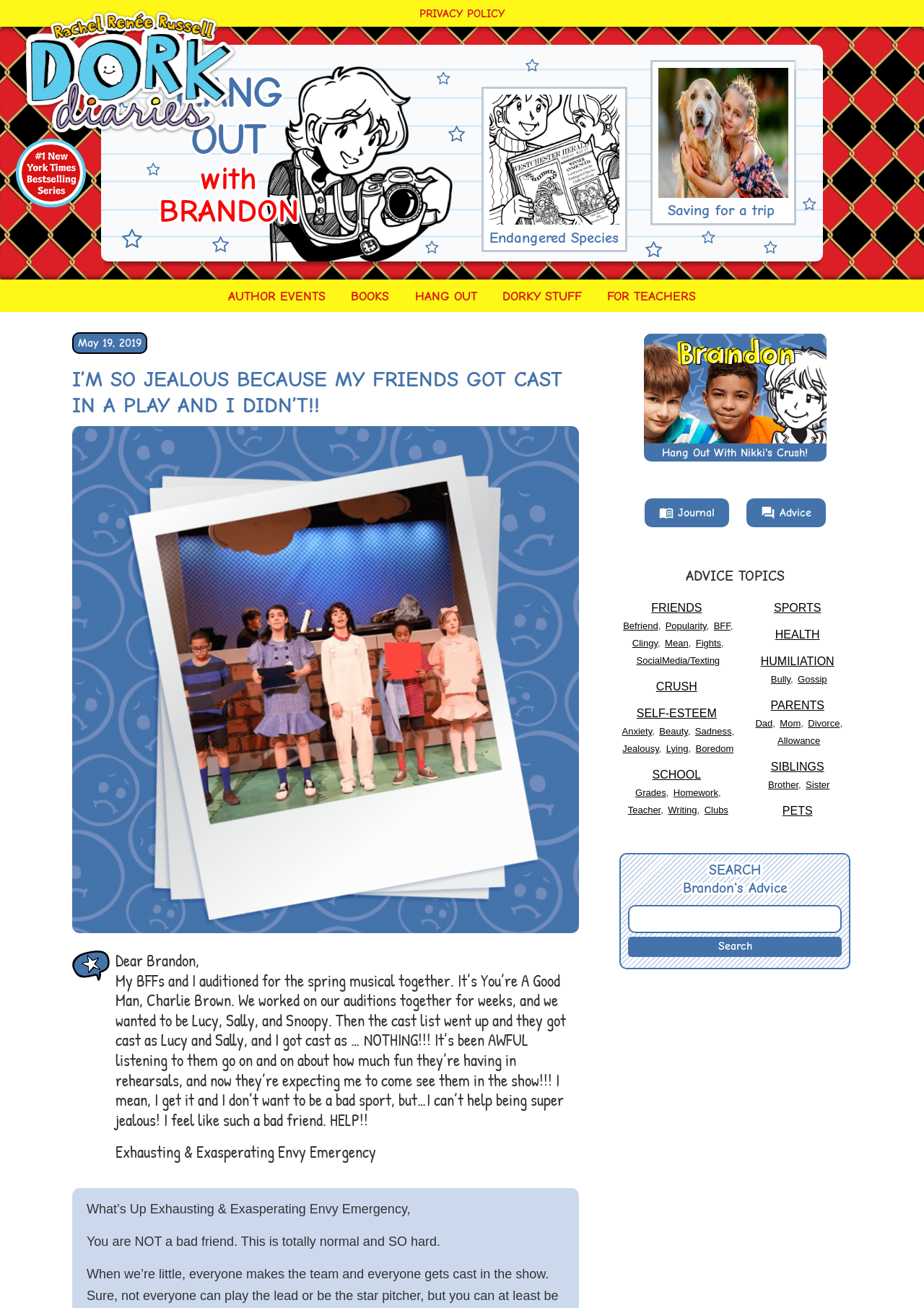Point out the bounding box coordinates of the section to click in order to follow this instruction: "Click on the 'JEALOUSY' link under 'SELF-ESTEEM'".

[0.674, 0.568, 0.713, 0.577]